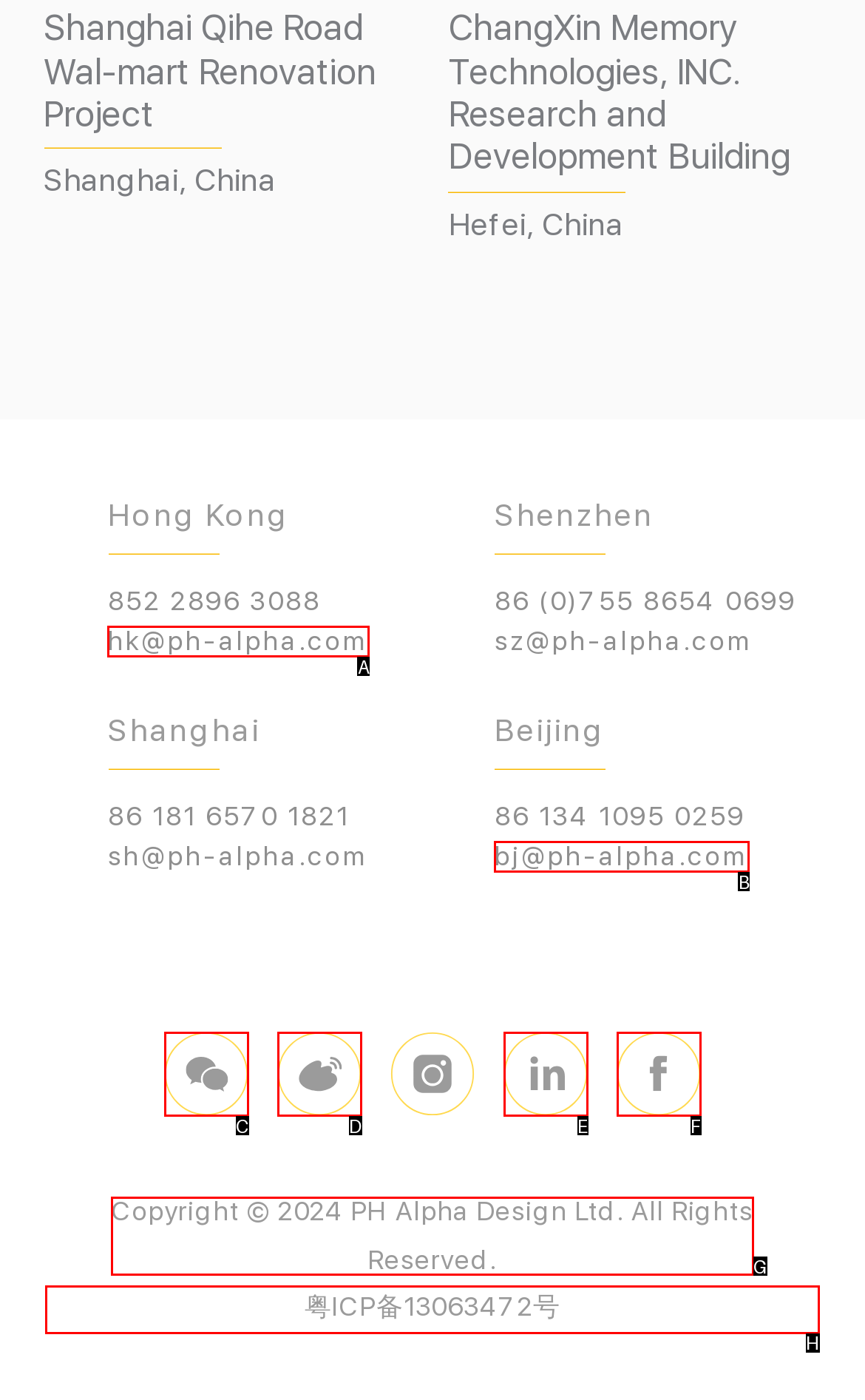Determine the letter of the UI element that will complete the task: Check copyright information
Reply with the corresponding letter.

G